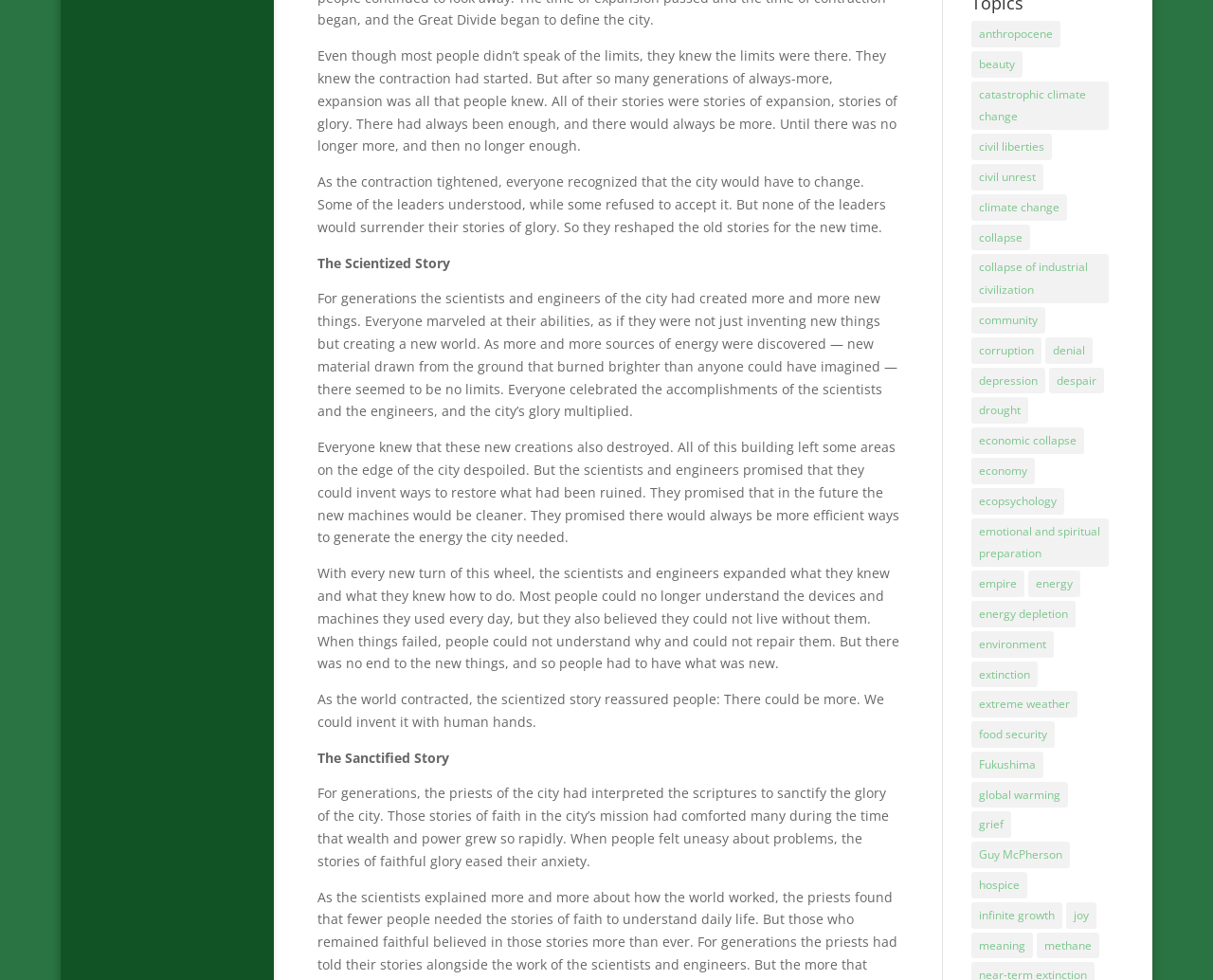Please identify the bounding box coordinates of the clickable region that I should interact with to perform the following instruction: "Click on the link 'grief'". The coordinates should be expressed as four float numbers between 0 and 1, i.e., [left, top, right, bottom].

[0.801, 0.828, 0.834, 0.855]